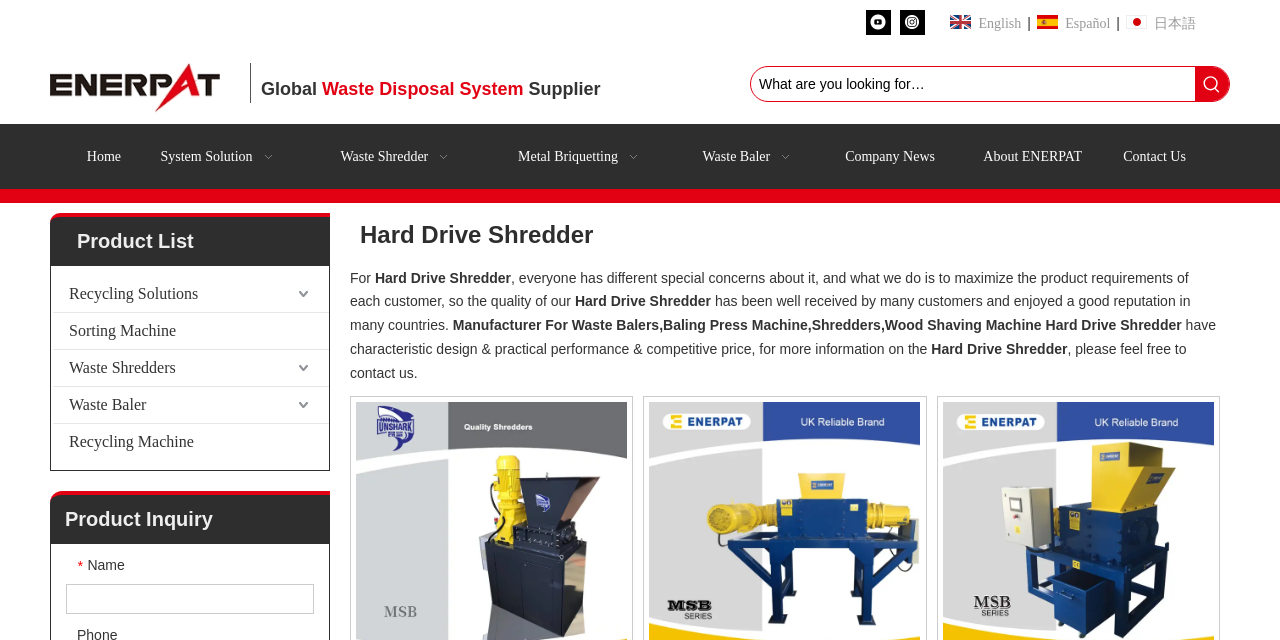Respond to the question below with a single word or phrase: What type of products does the company offer?

Waste disposal systems